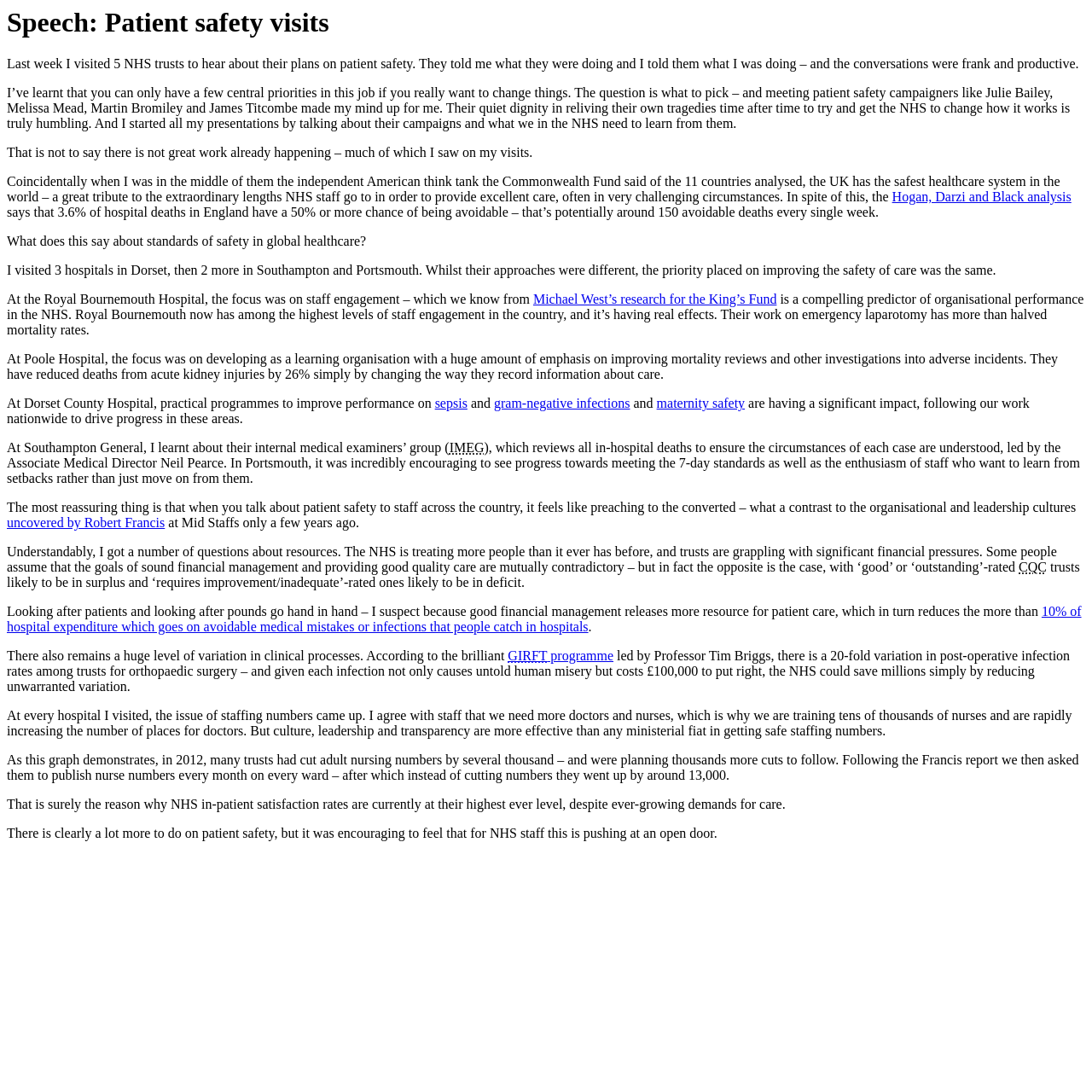Kindly determine the bounding box coordinates for the clickable area to achieve the given instruction: "Read more about Hogan, Darzi and Black analysis".

[0.817, 0.174, 0.981, 0.187]